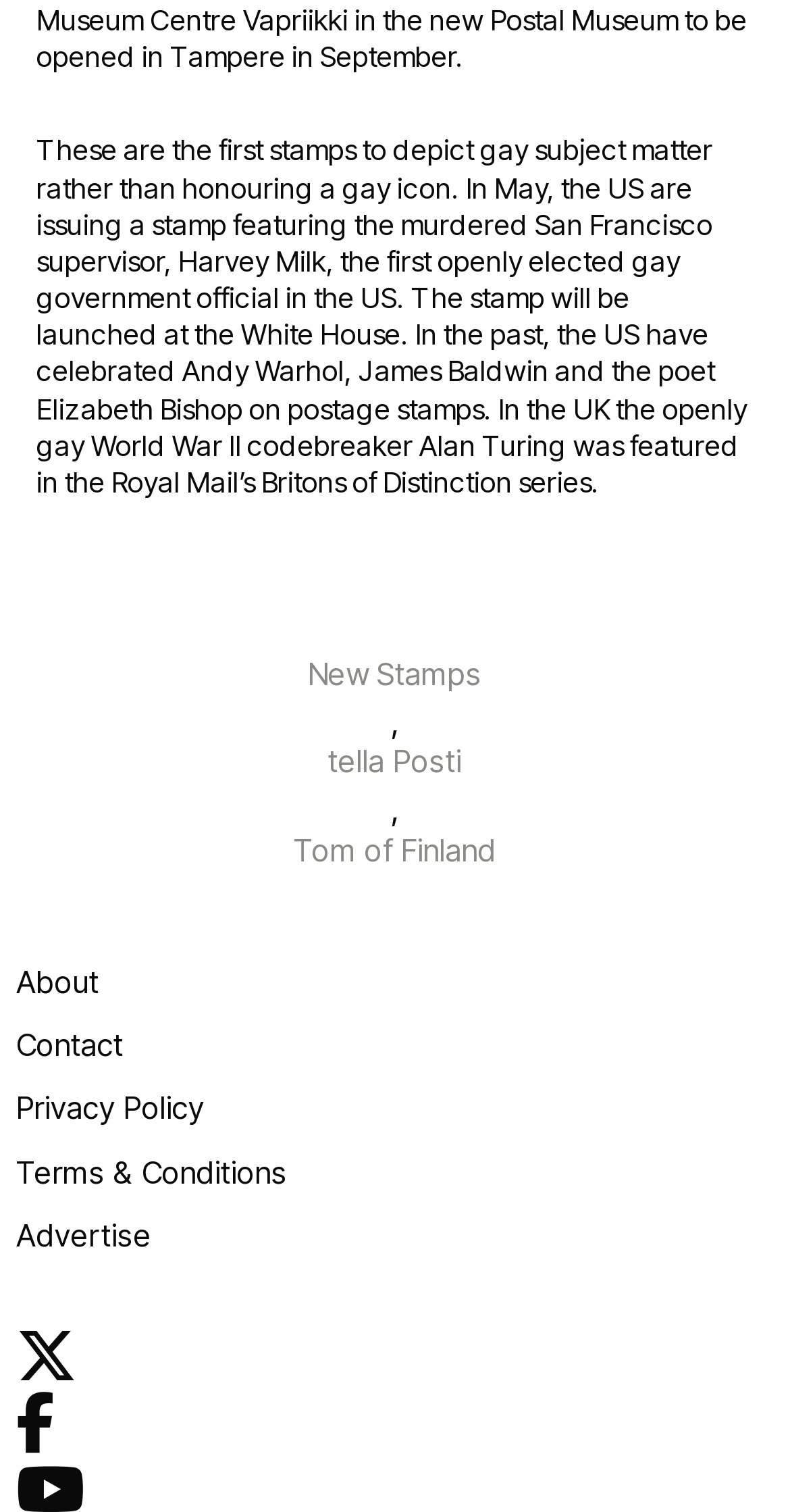Could you provide the bounding box coordinates for the portion of the screen to click to complete this instruction: "View the 'Terms & Conditions'"?

[0.021, 0.762, 0.364, 0.792]